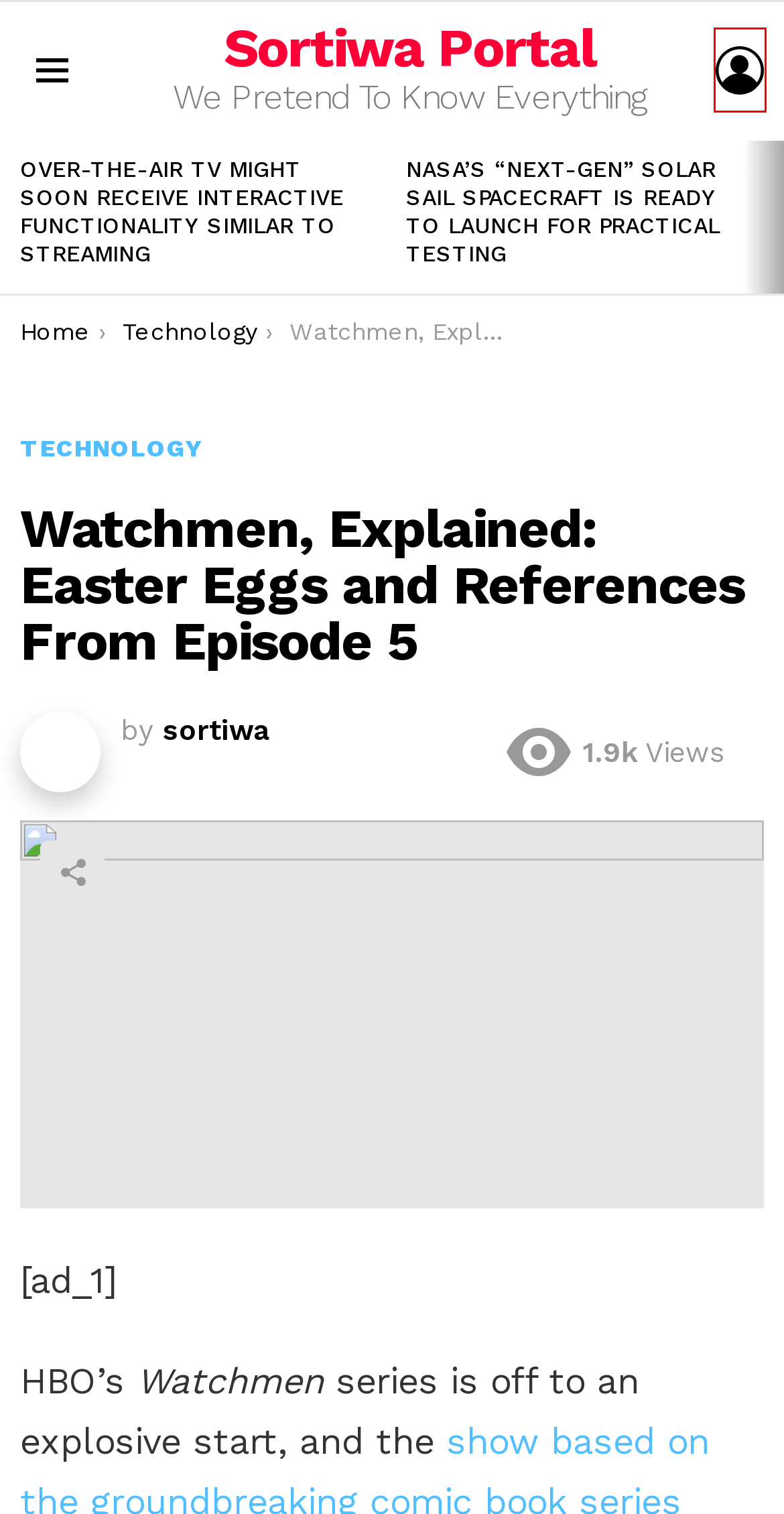Evaluate the webpage screenshot and identify the element within the red bounding box. Select the webpage description that best fits the new webpage after clicking the highlighted element. Here are the candidates:
A. Template: Small List – Sortiwa Portal
B. Header: Style v3 – Sortiwa Portal
C. Sortiwa Portal – We Pretend To Know Everything
D. Template: Grid with Sidebar – Sortiwa Portal
E. Log In ‹ Sortiwa Portal — WordPress
F. Template: Grid – Sortiwa Portal
G. sortiwa – Sortiwa Portal
H. NASA’s “next-gen” solar sail spacecraft is ready to launch for practical testing – Sortiwa Portal

E